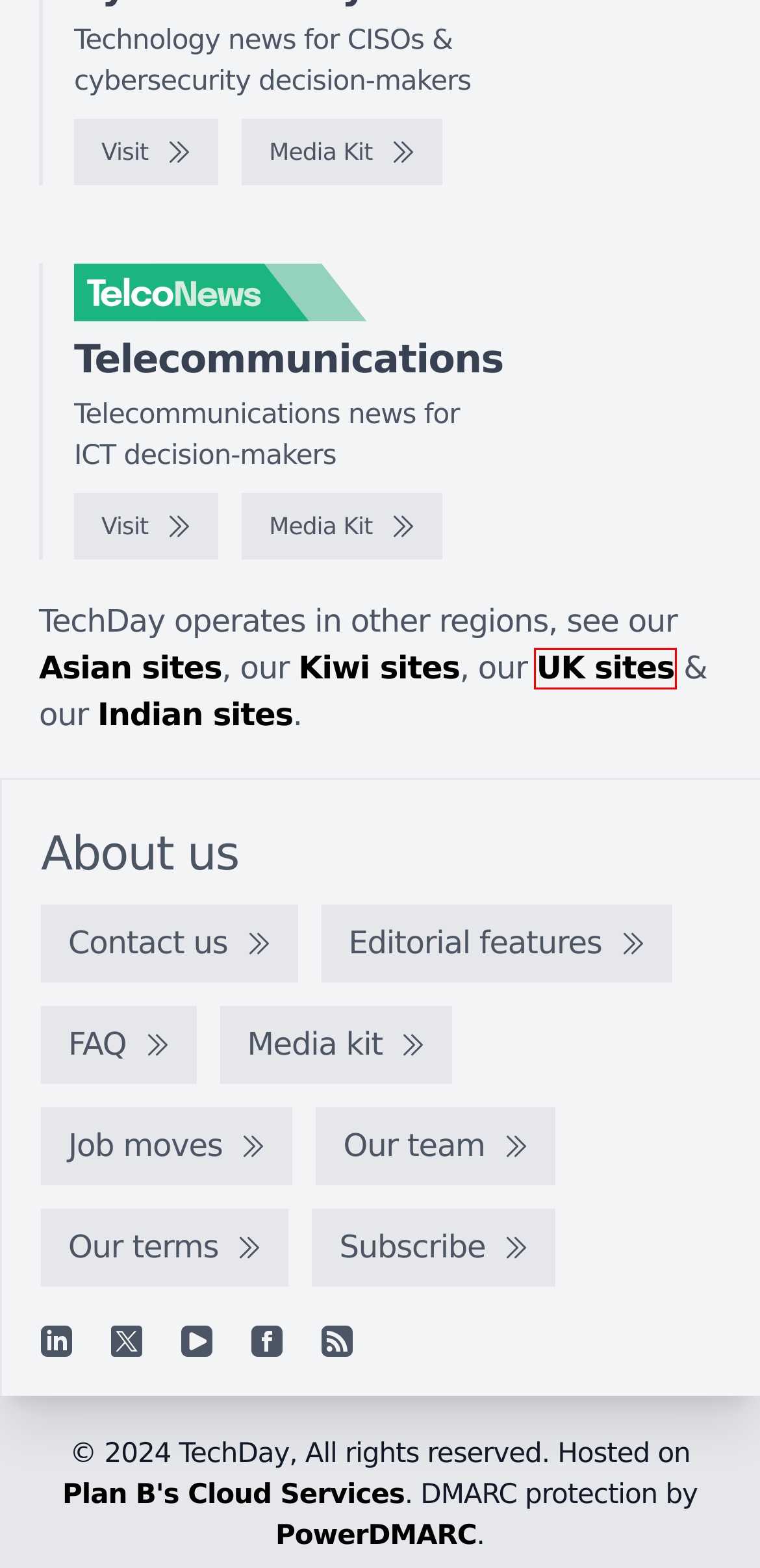Given a screenshot of a webpage with a red bounding box highlighting a UI element, choose the description that best corresponds to the new webpage after clicking the element within the red bounding box. Here are your options:
A. TechDay UK - The United Kingdom's, technology news network
B. TelcoNews Australia - Telecommunications news for ICT decision-makers
C. TelcoNews Australia - Media kit
D. TechDay New Zealand - Aotearoa's technology news network
E. SecurityBrief Australia - Media kit
F. Join our mailing list
G. Free DMARC Analyzer | DMARC Monitoring Service
H. TechDay India - India's technology news network

A